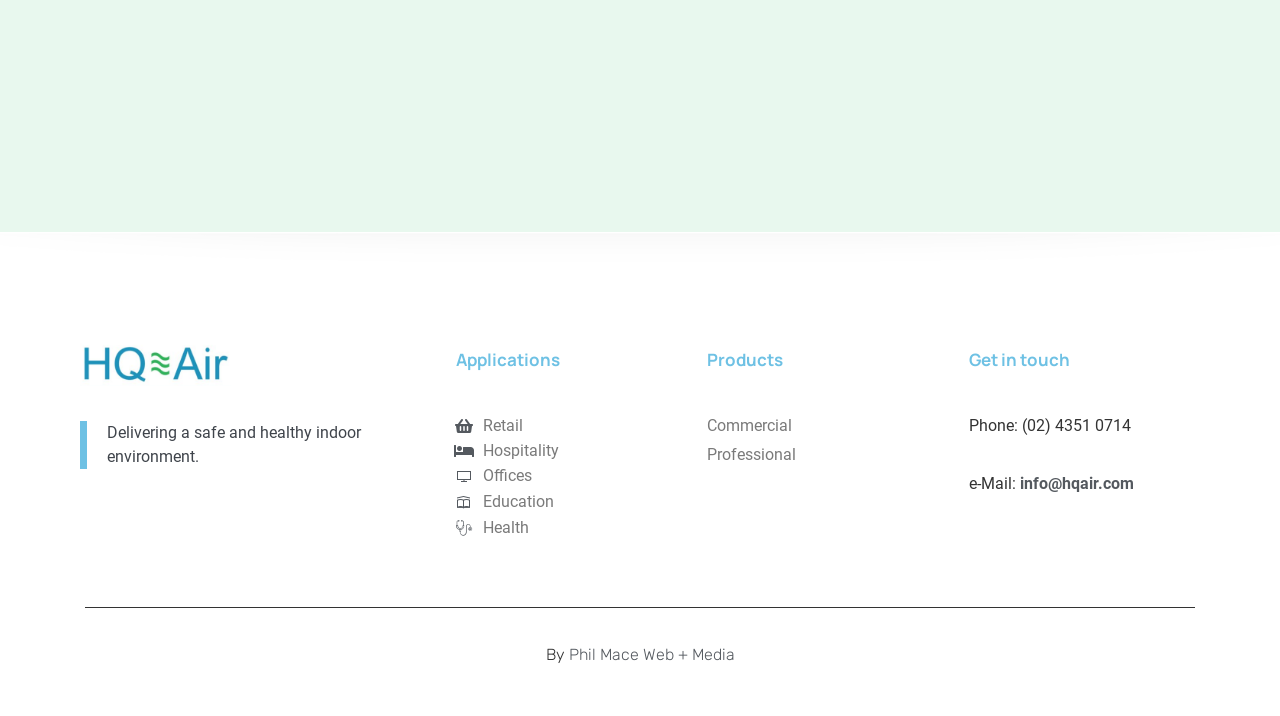Provide a single word or phrase answer to the question: 
How many links are under 'Products'?

2